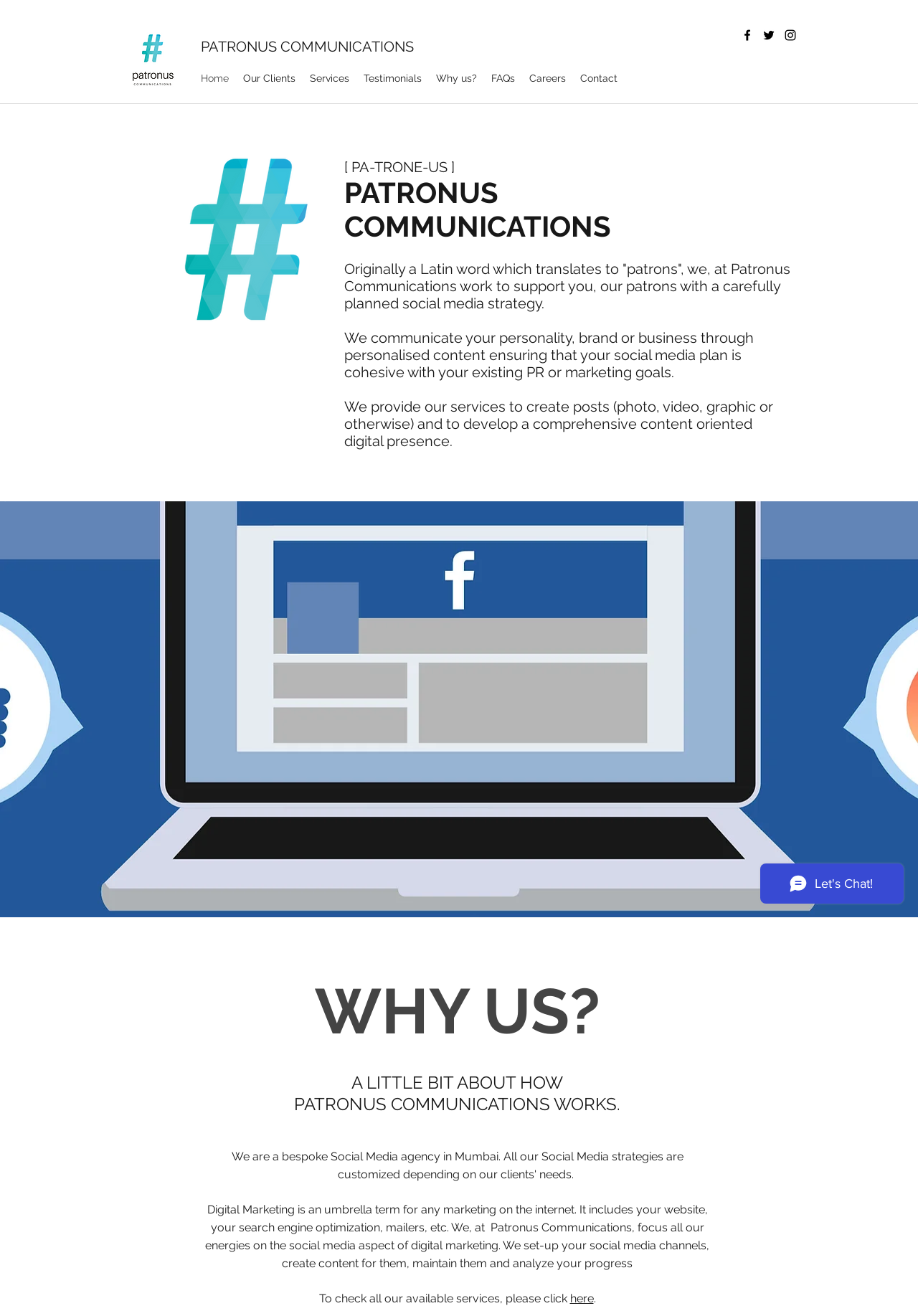Predict the bounding box of the UI element based on the description: "FAQs". The coordinates should be four float numbers between 0 and 1, formatted as [left, top, right, bottom].

[0.527, 0.051, 0.569, 0.068]